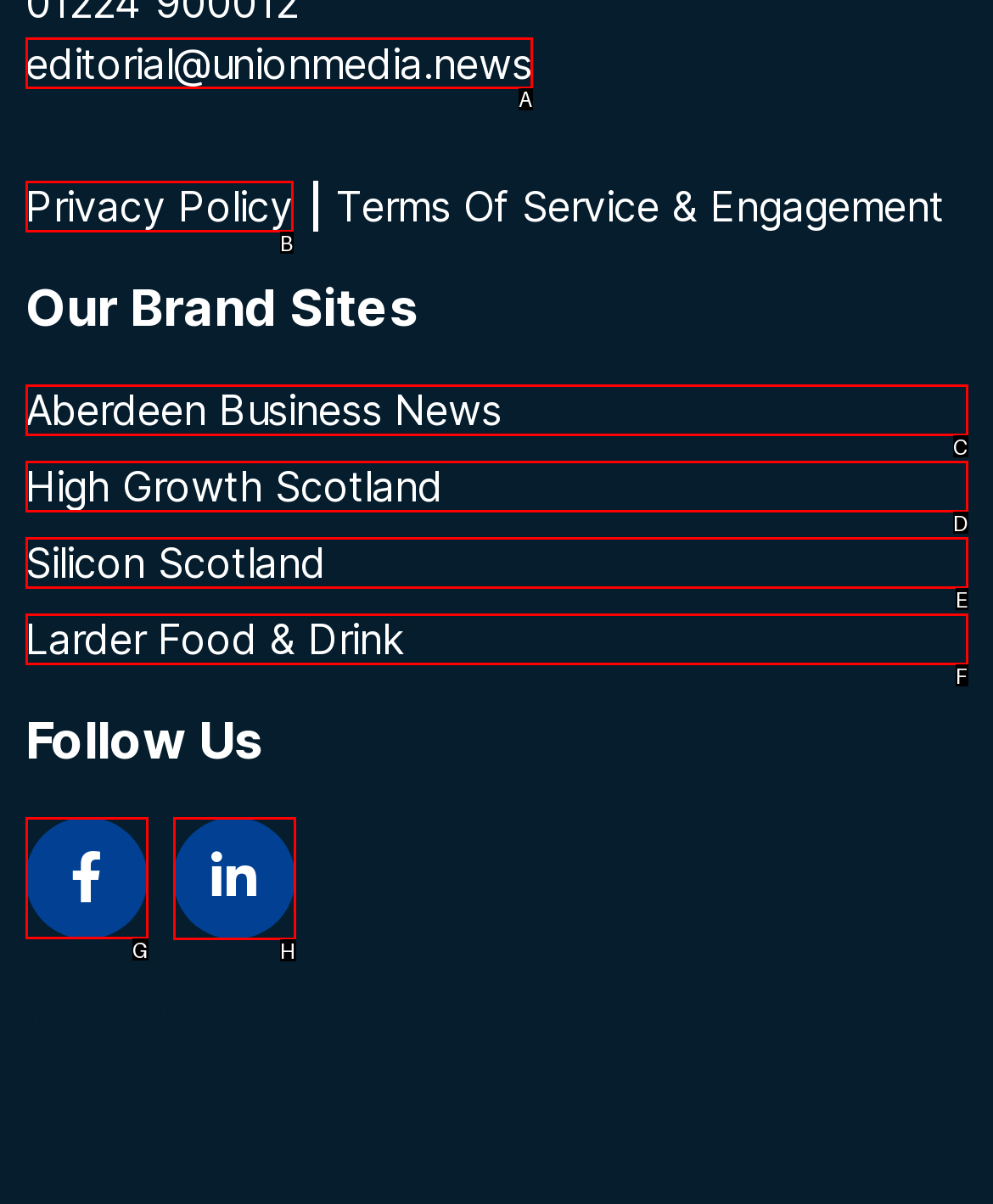Determine which HTML element should be clicked for this task: Follow on Facebook
Provide the option's letter from the available choices.

G